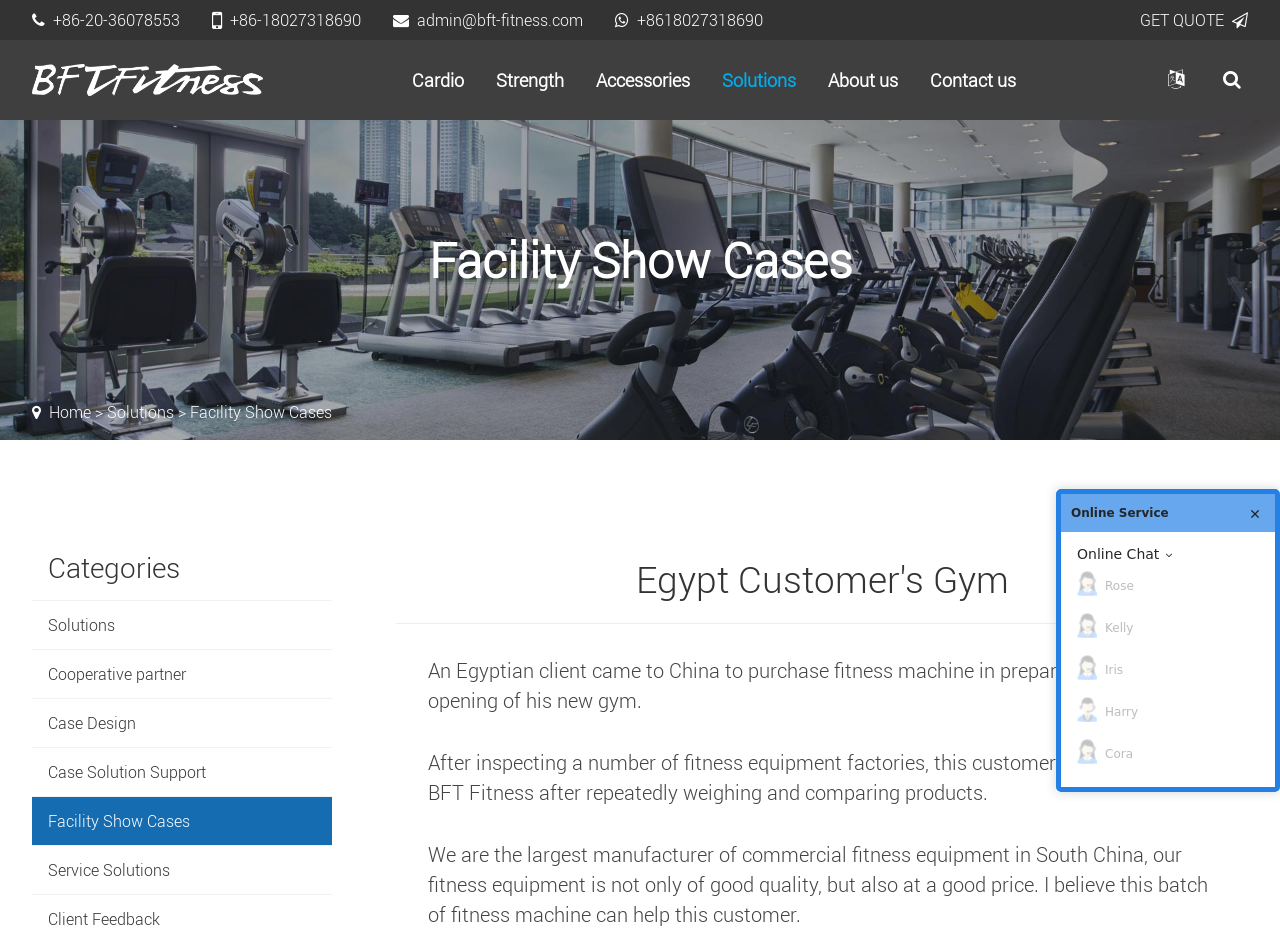Provide a one-word or brief phrase answer to the question:
What is the location of the 'GET QUOTE' button?

Top-right corner